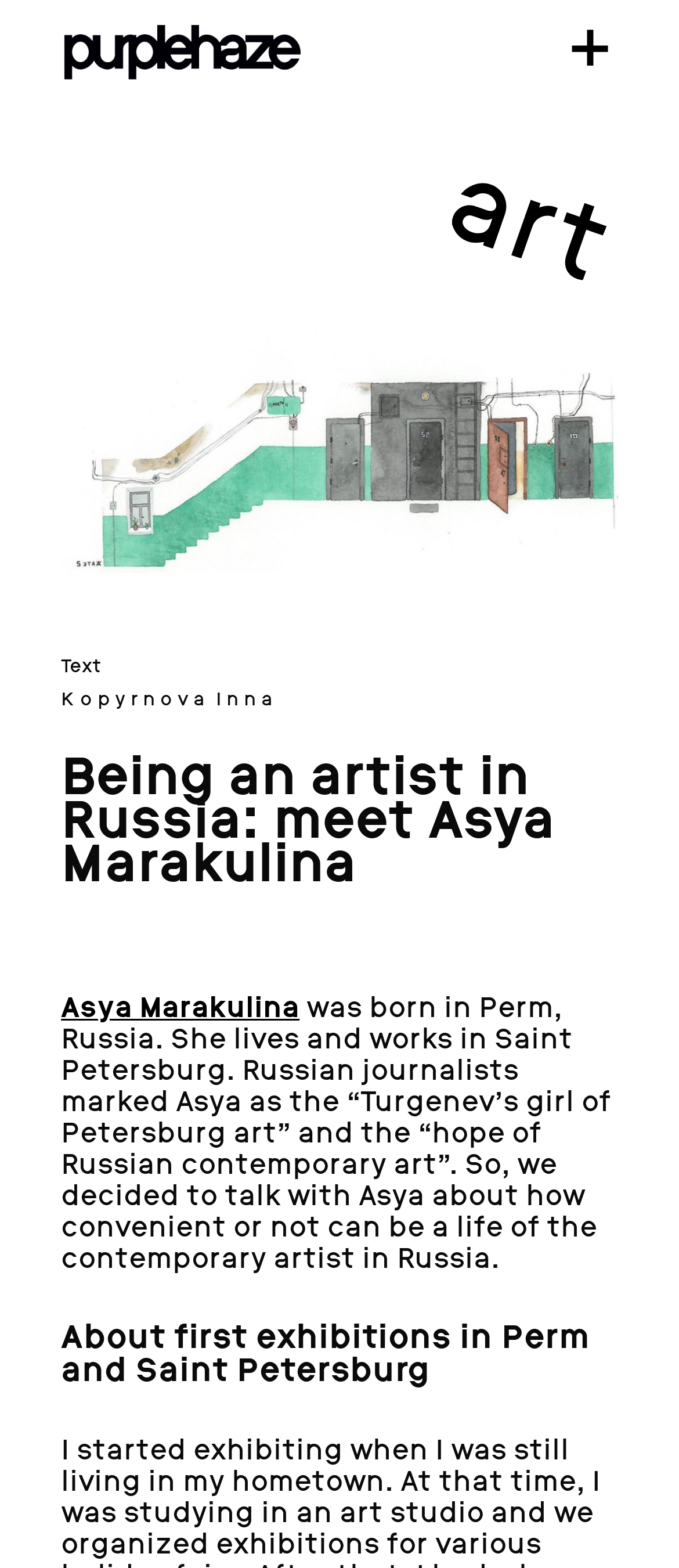Look at the image and write a detailed answer to the question: 
What is the name of the publication featuring Asya Marakulina?

The webpage's title and the link at the top of the page both mention 'Purplehazemag', indicating that this is the name of the publication or magazine featuring Asya Marakulina.